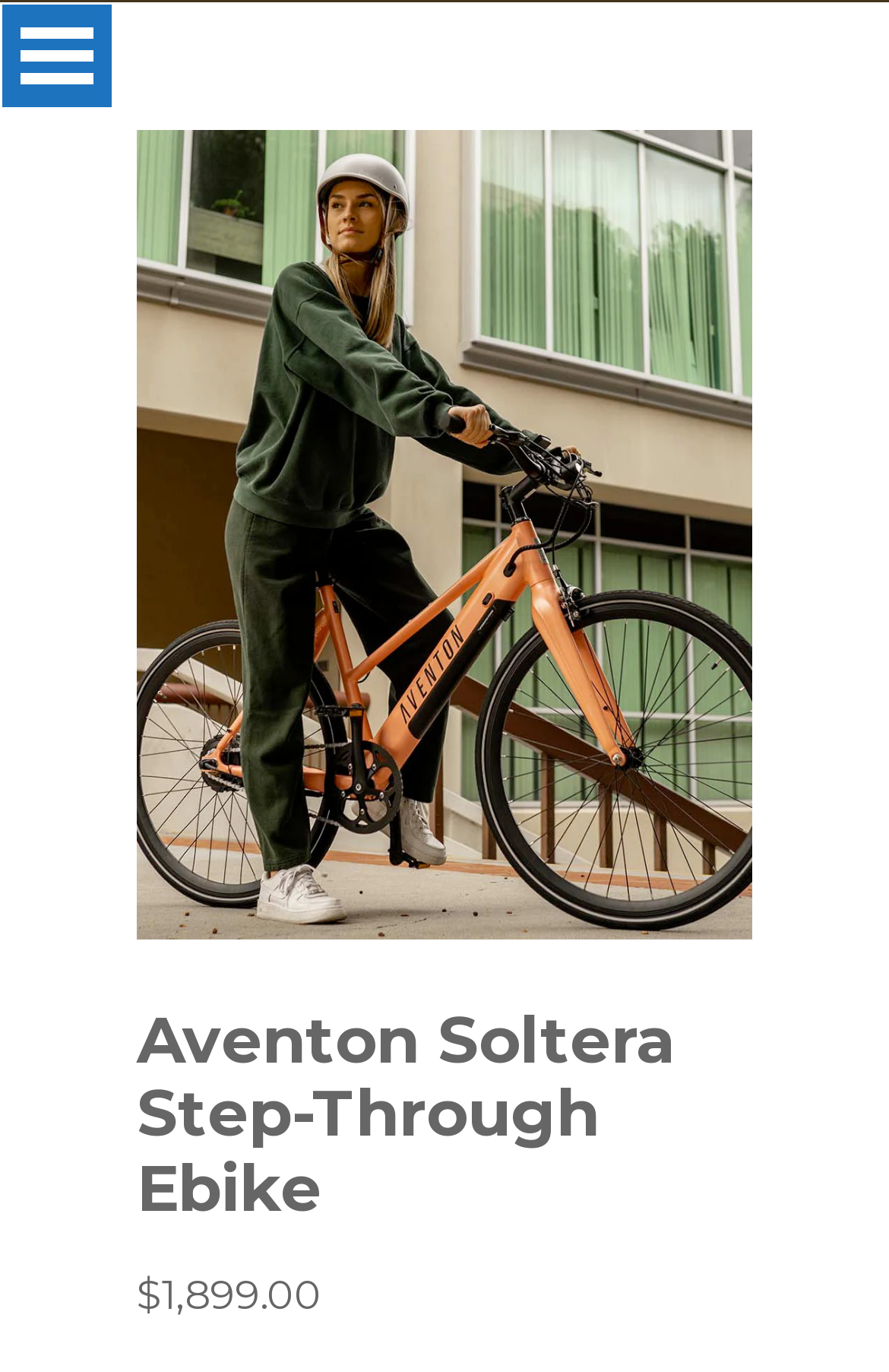Please identify the bounding box coordinates of the element's region that should be clicked to execute the following instruction: "View eBikes". The bounding box coordinates must be four float numbers between 0 and 1, i.e., [left, top, right, bottom].

[0.003, 0.186, 0.772, 0.269]